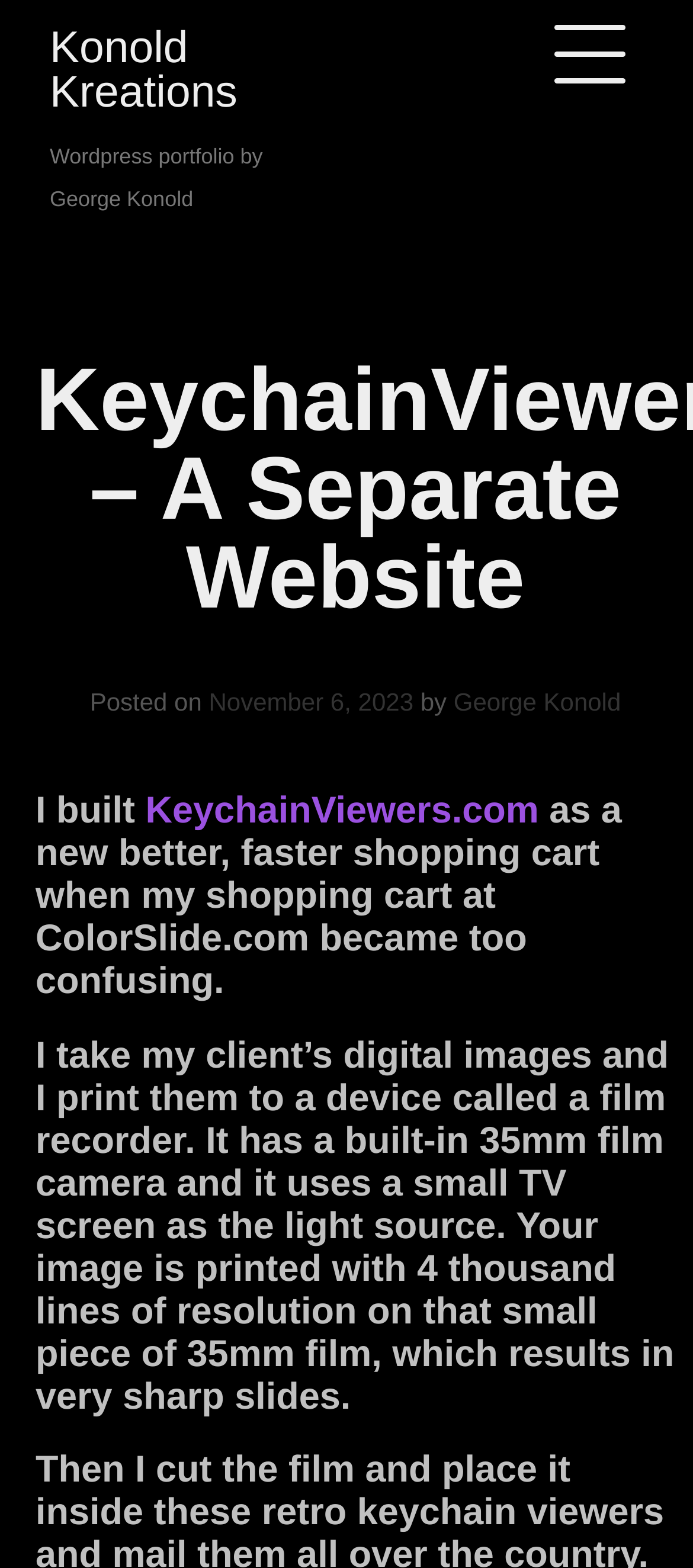Generate a comprehensive description of the contents of the webpage.

The webpage is about KeychainViewers.com, a separate website created by Konold Kreations. At the top, there is a heading with the title "Konold Kreations" and a link to it. Below the title, there is a brief description stating that it is a WordPress portfolio by George Konold.

On the right side of the page, there is a link with no text, which contains a header section. Within this section, there is a heading that reads "KeychainViewers.Com – A Separate Website". Below this heading, there is a post with a date "November 6, 2023" and the author's name "George Konold".

The main content of the page is divided into two sections. The first section is a heading that explains the reason for building KeychainViewers.com, which is to create a better and faster shopping cart. This section contains a link to KeychainViewers.com. The second section is another heading that describes the process of printing digital images onto 35mm film using a film recorder device.